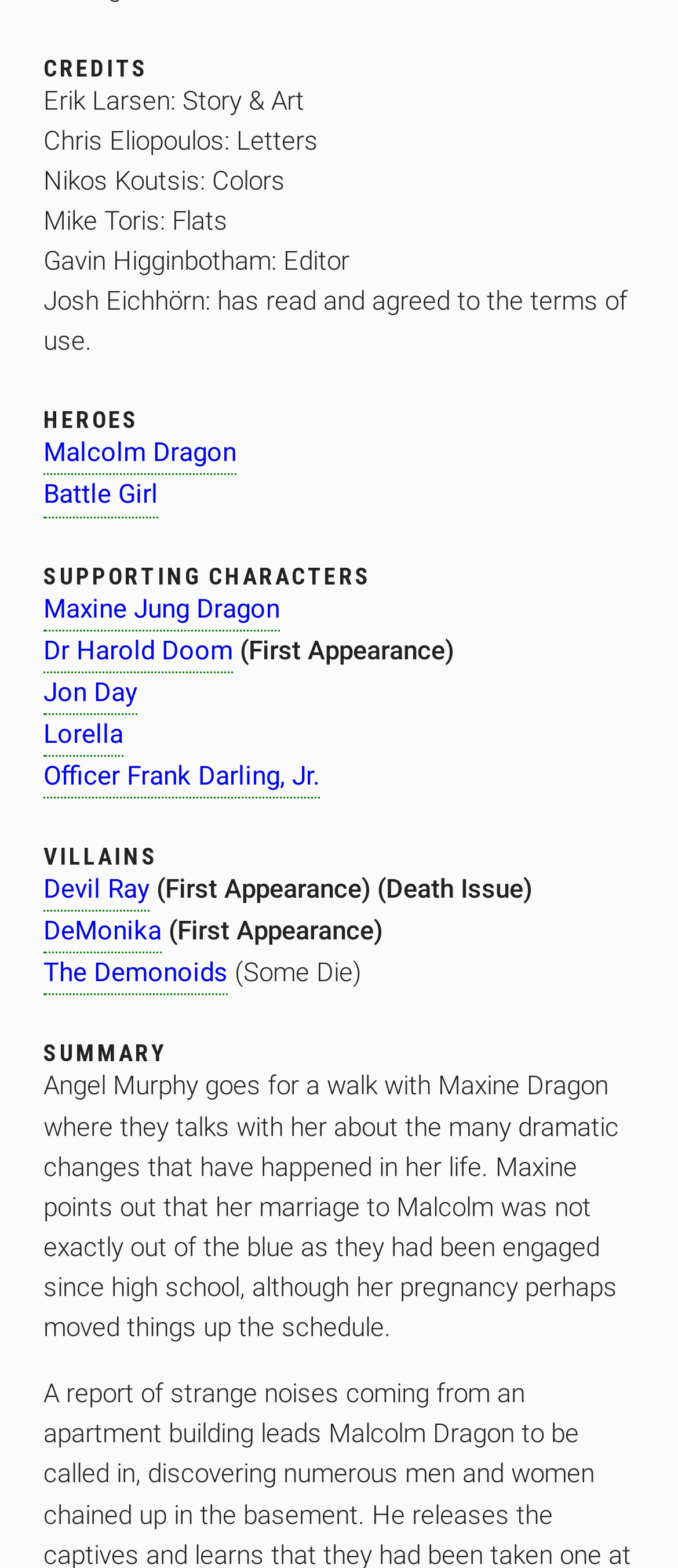Who is the story and art creator?
Please provide a single word or phrase based on the screenshot.

Erik Larsen